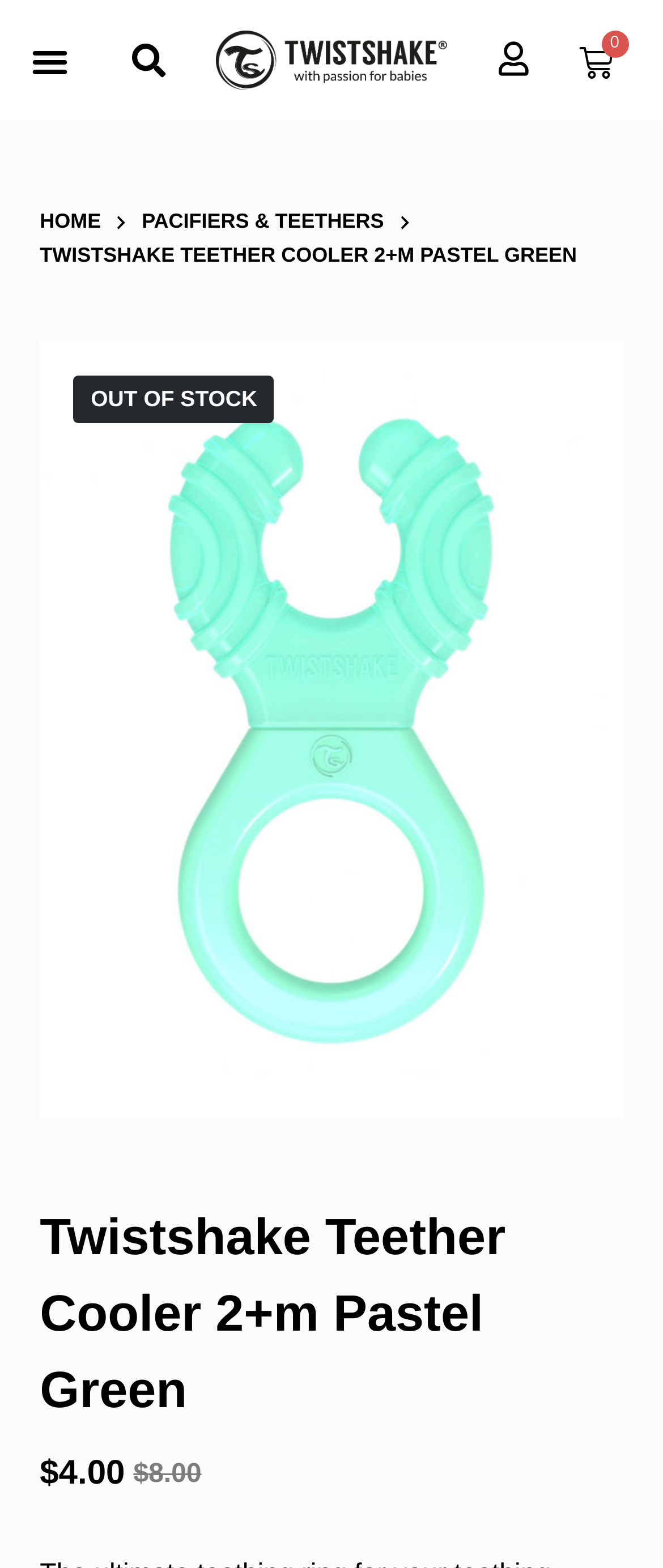What is the name of the product?
Look at the image and answer the question with a single word or phrase.

Twistshake Teether Cooler 2+m Pastel Green